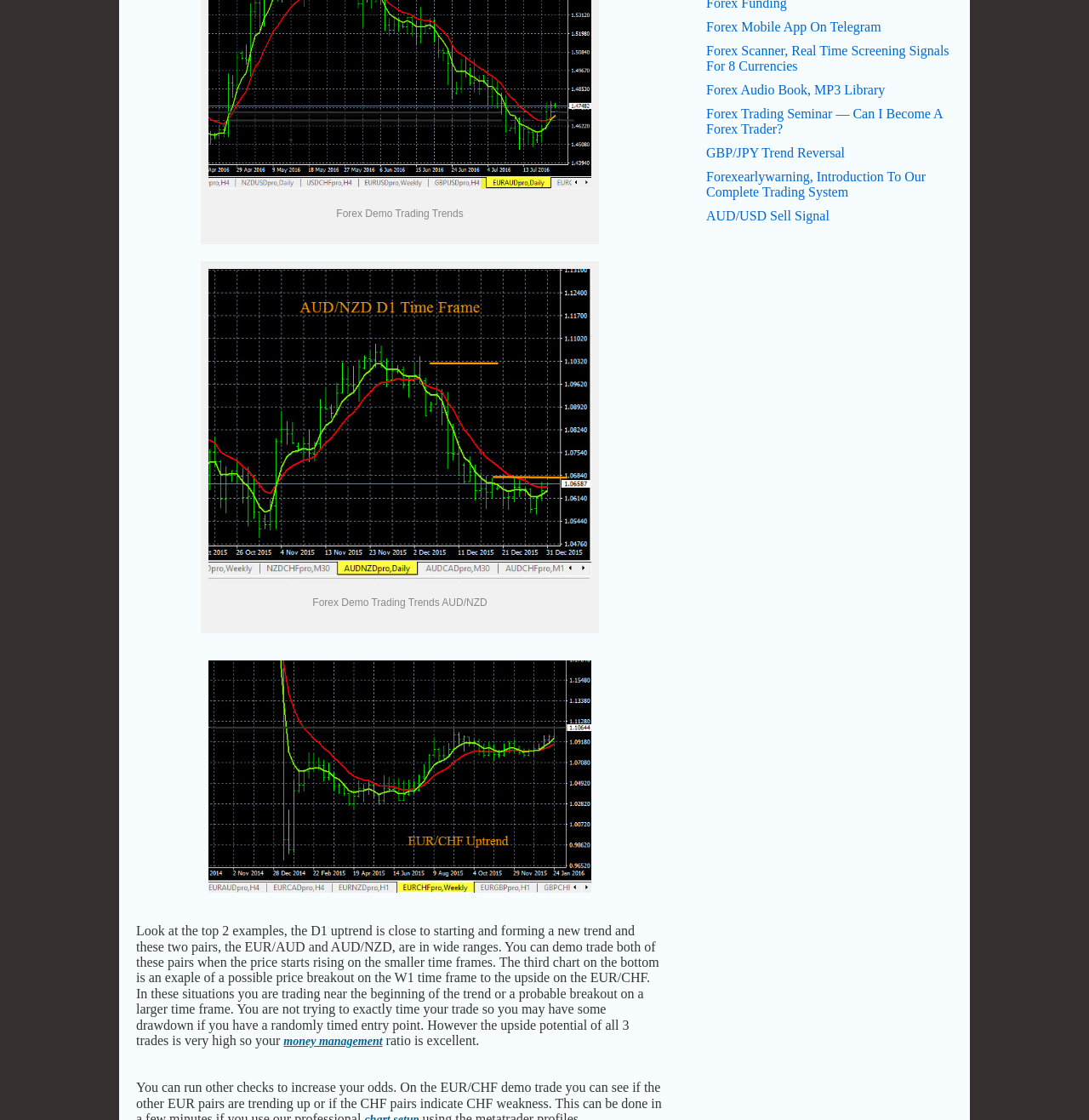Find the coordinates for the bounding box of the element with this description: "AUD/USD Sell Signal".

[0.648, 0.186, 0.762, 0.207]